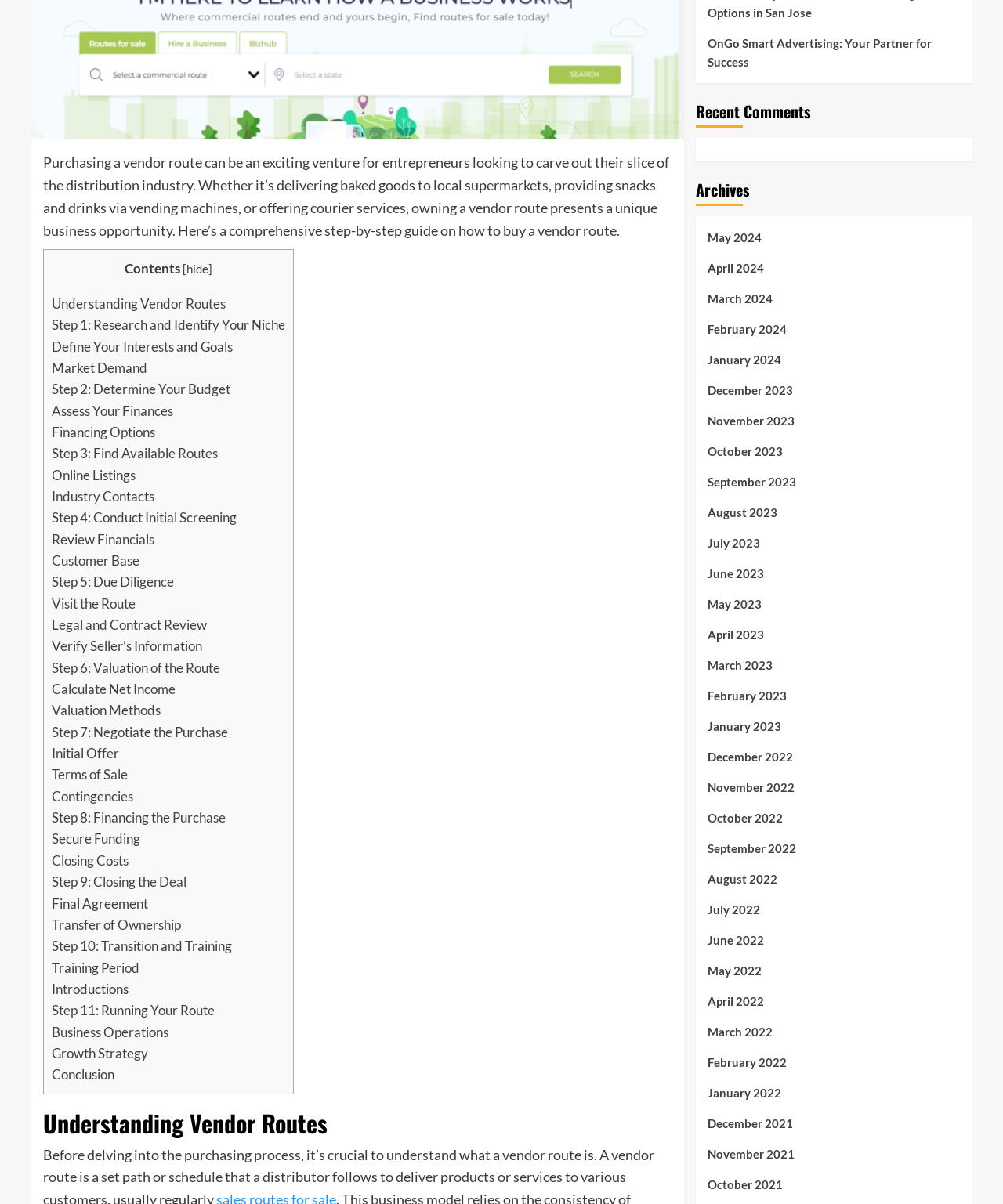Using the provided element description, identify the bounding box coordinates as (top-left x, top-left y, bottom-right x, bottom-right y). Ensure all values are between 0 and 1. Description: Introductions

[0.052, 0.815, 0.128, 0.828]